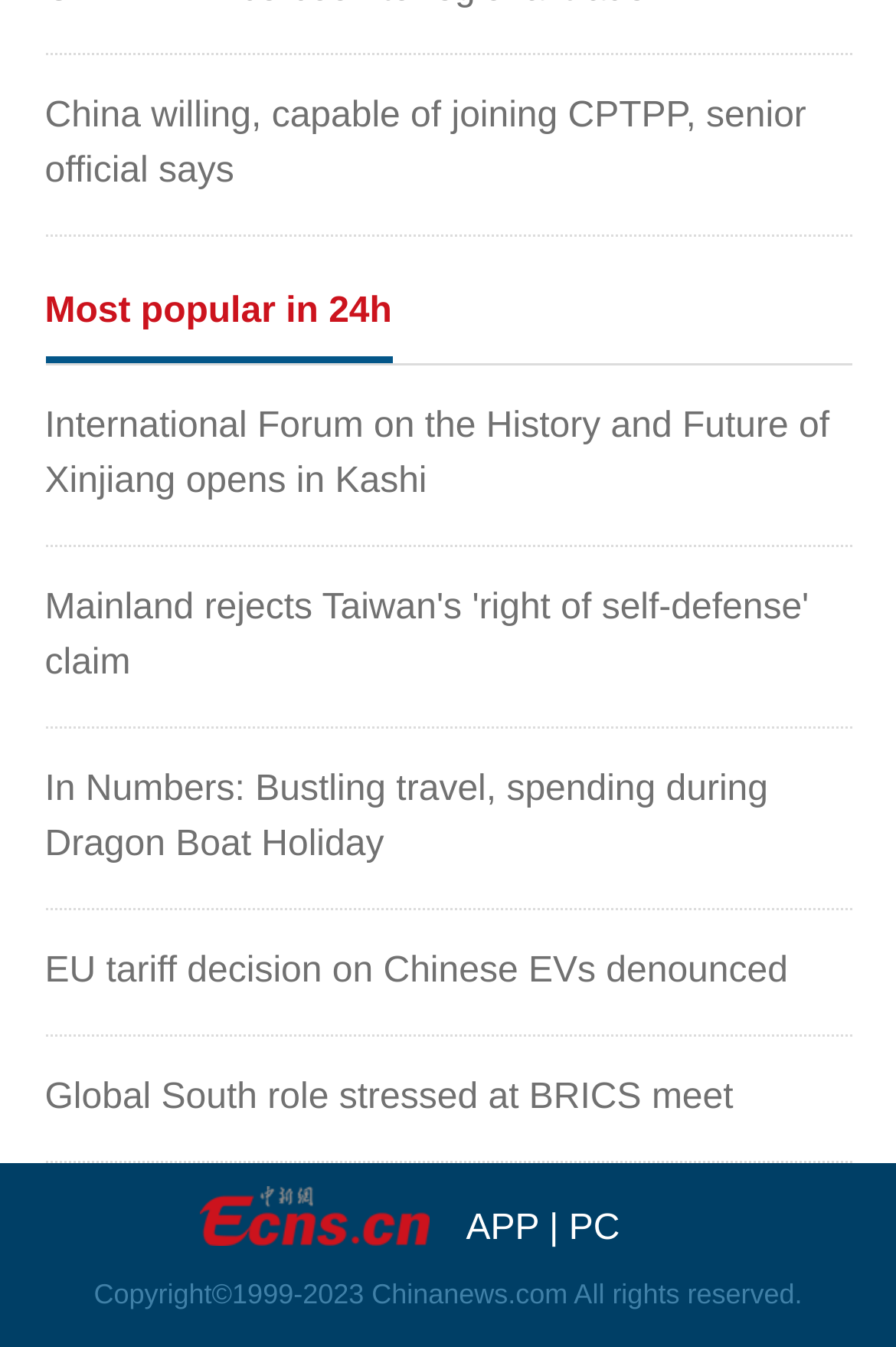Please provide a detailed answer to the question below based on the screenshot: 
What is the purpose of the 'APP' and 'PC' links?

The 'APP' and 'PC' links are likely used to allow users to switch between the mobile app and PC versions of the website, providing an option for users to access the website on different platforms.